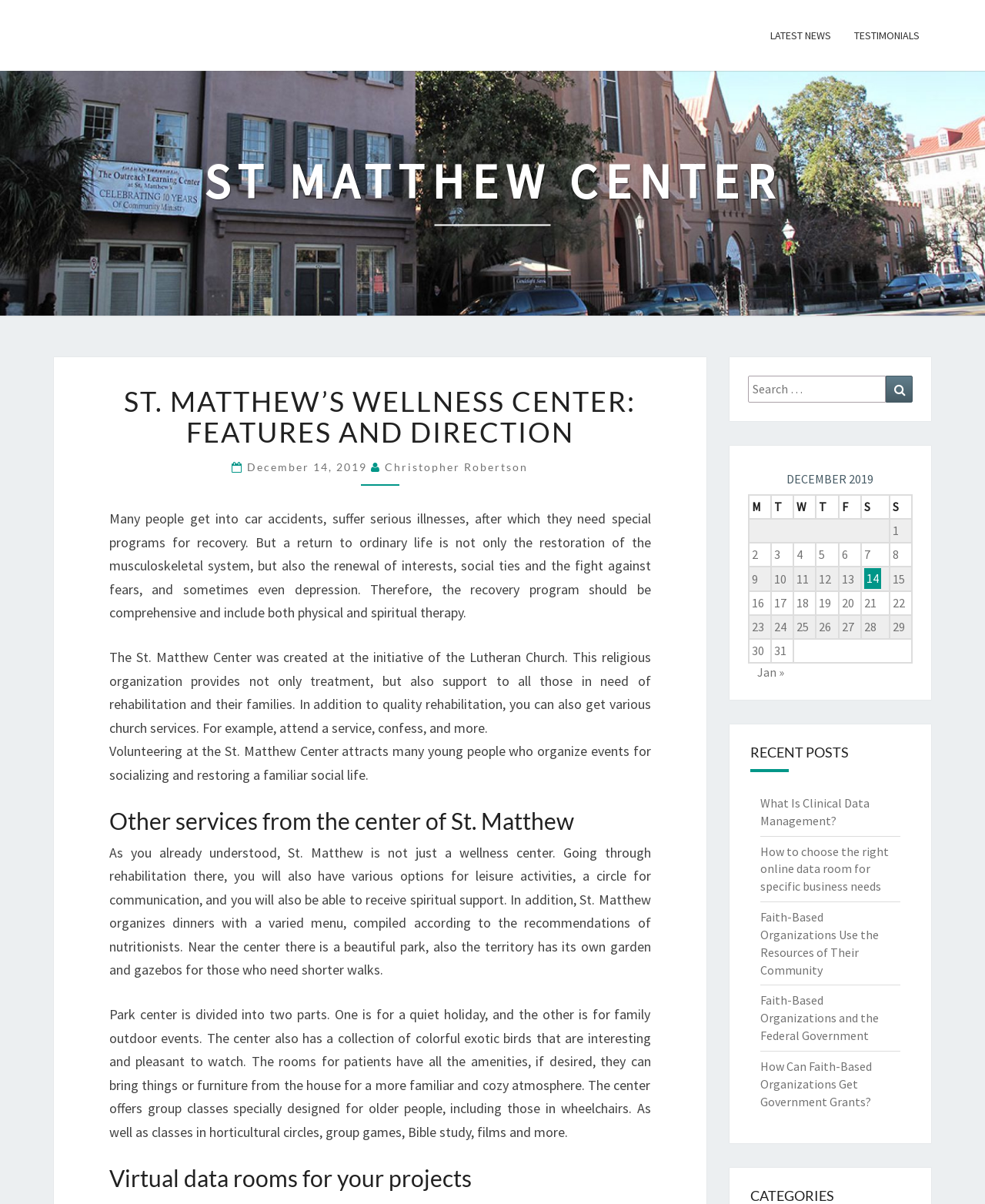Please determine the bounding box coordinates of the clickable area required to carry out the following instruction: "Go to St Matthew Center". The coordinates must be four float numbers between 0 and 1, represented as [left, top, right, bottom].

[0.207, 0.122, 0.793, 0.199]